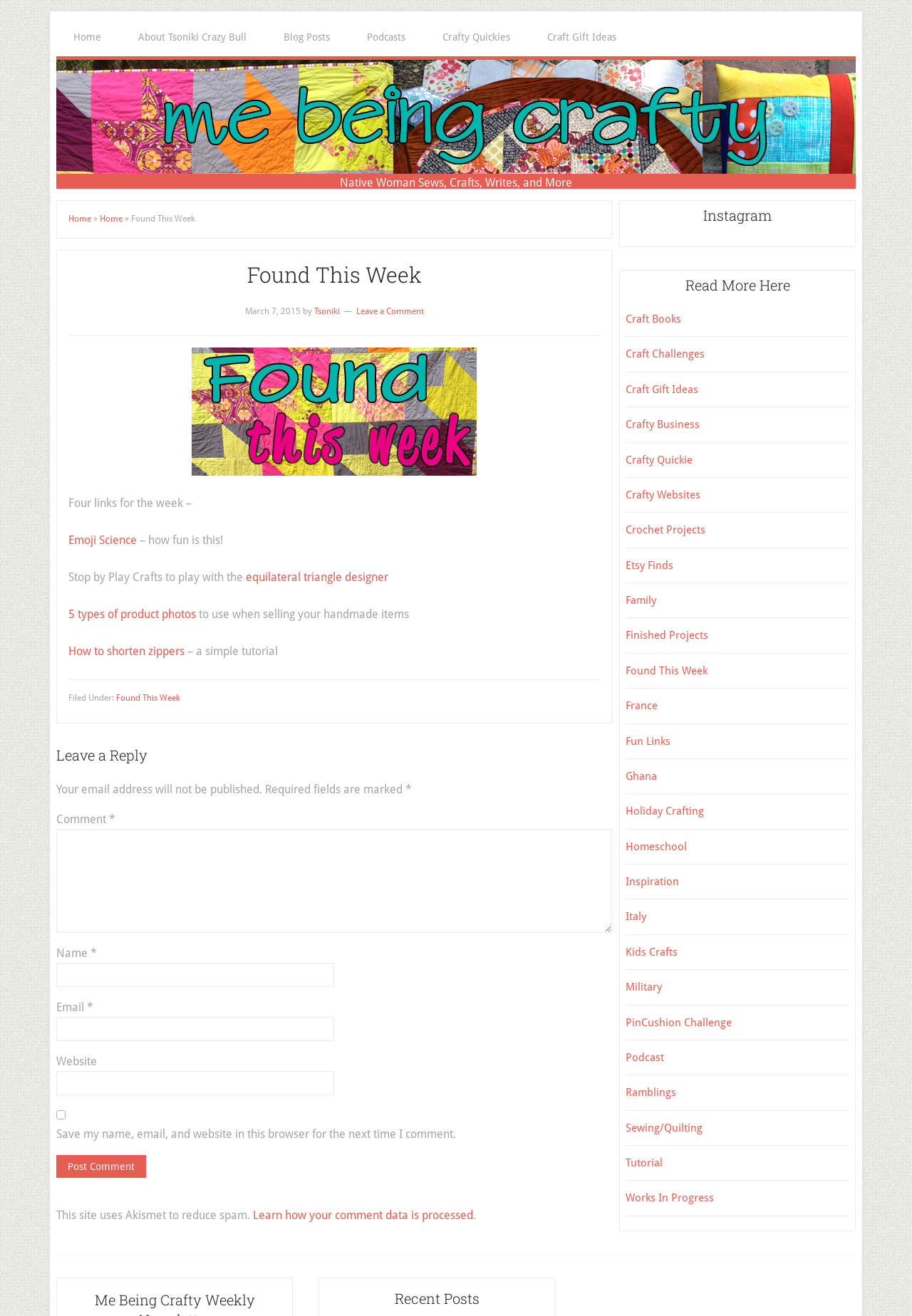What is the date of the latest article?
Look at the image and respond with a one-word or short phrase answer.

March 7, 2015